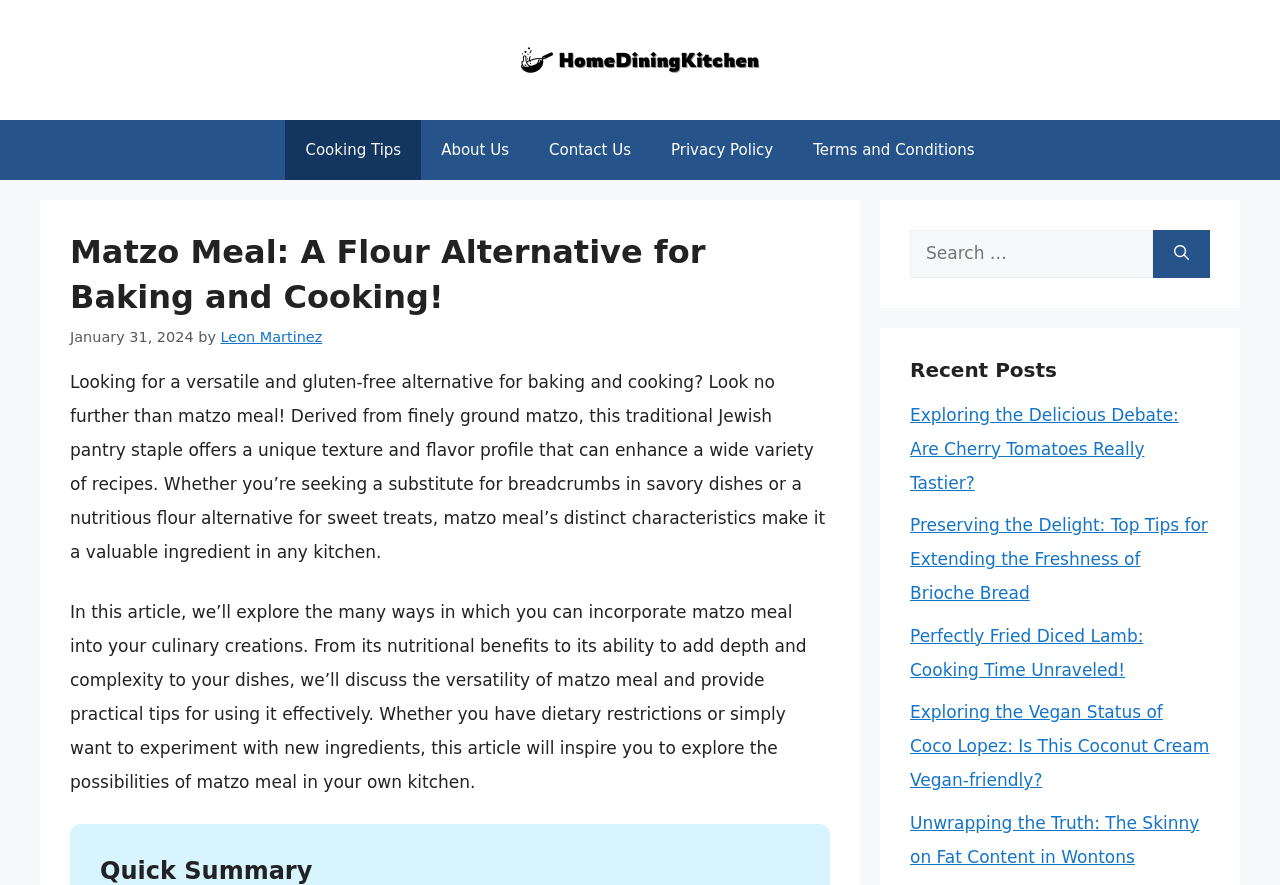Create a full and detailed caption for the entire webpage.

This webpage is about matzo meal, a gluten-free alternative for baking and cooking. At the top, there is a banner with a link to the website's home page, accompanied by an image of the website's logo. Below the banner, there is a navigation menu with links to various sections of the website, including "Cooking Tips", "About Us", "Contact Us", "Privacy Policy", and "Terms and Conditions".

The main content of the webpage is divided into two sections. The first section has a heading that reads "Matzo Meal: A Flour Alternative for Baking and Cooking!" and is followed by a date and author information. Below this, there is a brief introduction to matzo meal, describing its unique texture and flavor profile, and its potential uses in various recipes.

The second section of the main content is a longer article that explores the benefits and uses of matzo meal in more detail. The article discusses the nutritional benefits of matzo meal, its ability to add depth and complexity to dishes, and provides practical tips for using it effectively.

To the right of the main content, there is a complementary section that contains a search box with a button to search the website. Below the search box, there is a heading that reads "Recent Posts" and lists several links to recent articles on the website, including topics such as cherry tomatoes, brioche bread, and wontons.